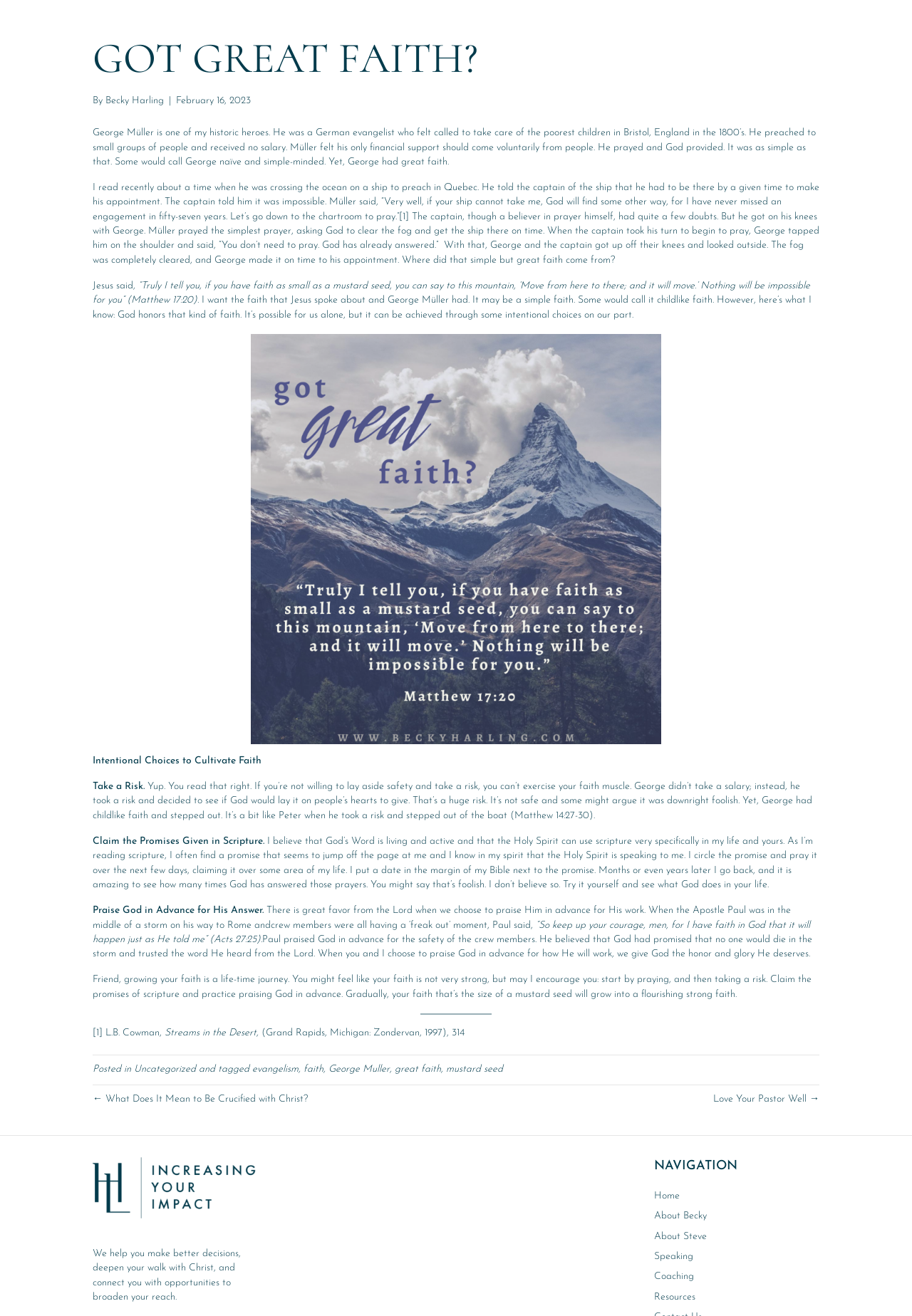Using the information from the screenshot, answer the following question thoroughly:
Who is the author of the article?

The author of the article is Becky Harling, which can be inferred from the text 'By Becky Harling' located at the top of the article.